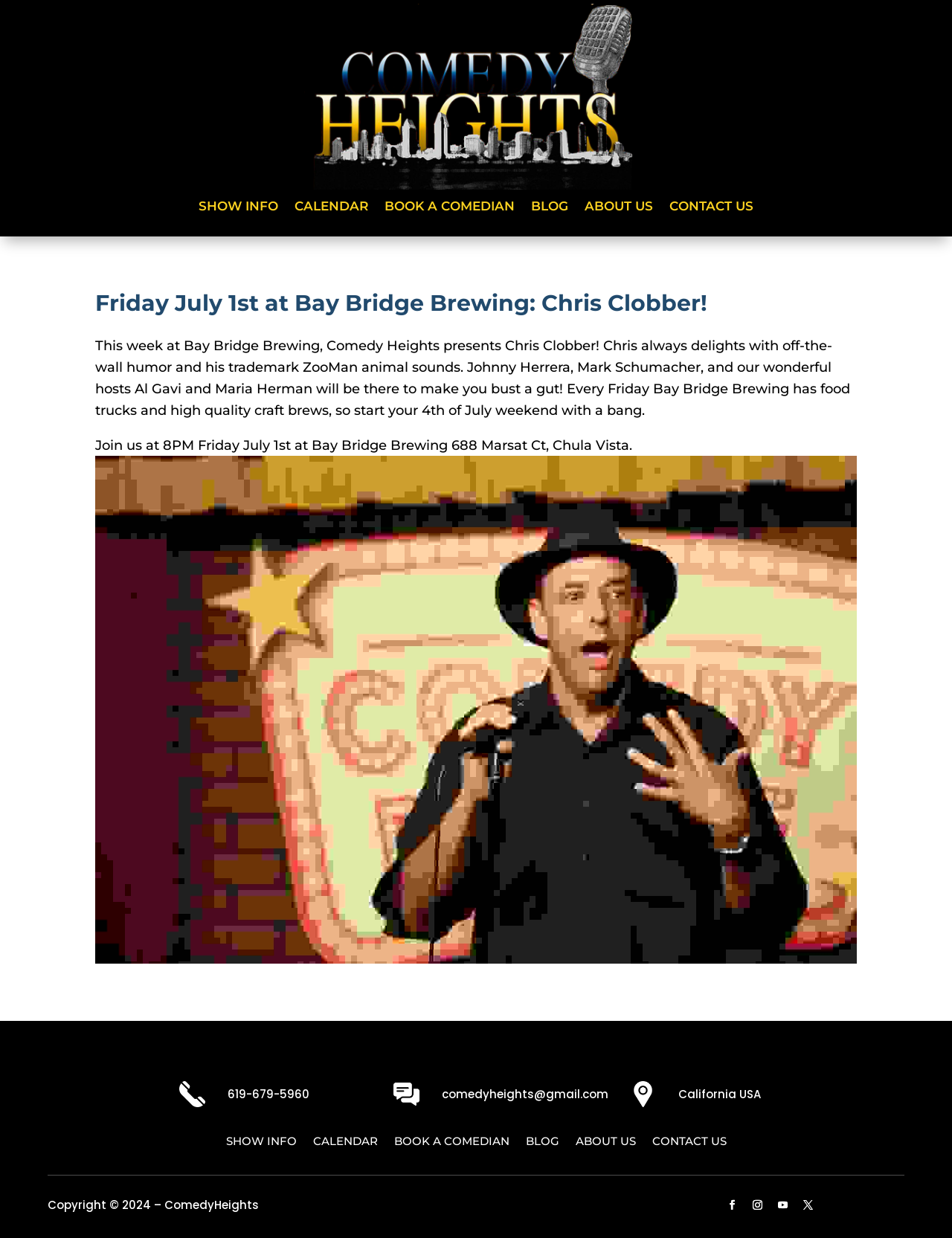Can you find the bounding box coordinates for the element that needs to be clicked to execute this instruction: "Book a comedian"? The coordinates should be given as four float numbers between 0 and 1, i.e., [left, top, right, bottom].

[0.404, 0.162, 0.541, 0.175]